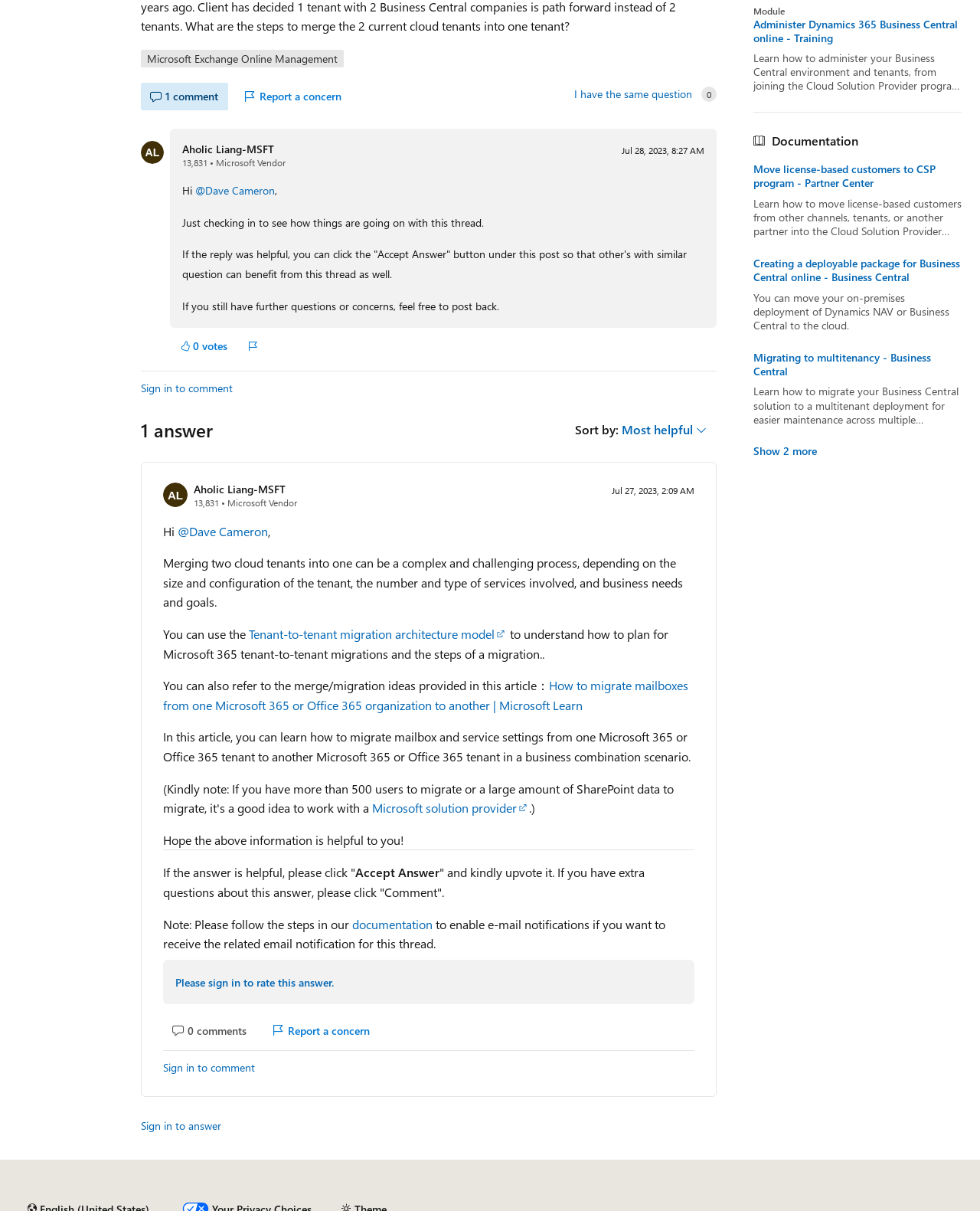Locate the bounding box of the UI element described in the following text: "Microsoft solution provider".

[0.38, 0.66, 0.54, 0.674]